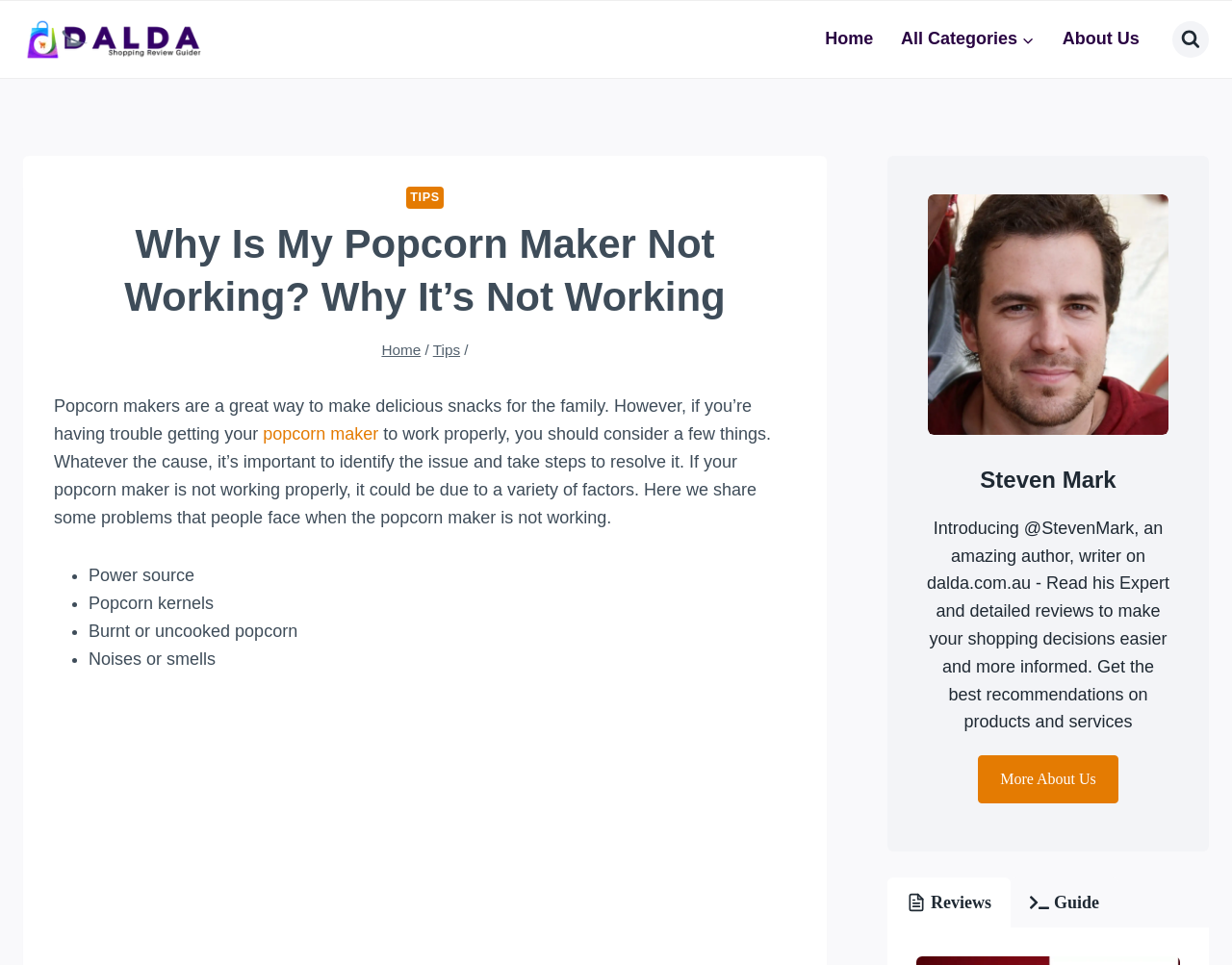Locate the primary heading on the webpage and return its text.

Why Is My Popcorn Maker Not Working? Why It’s Not Working